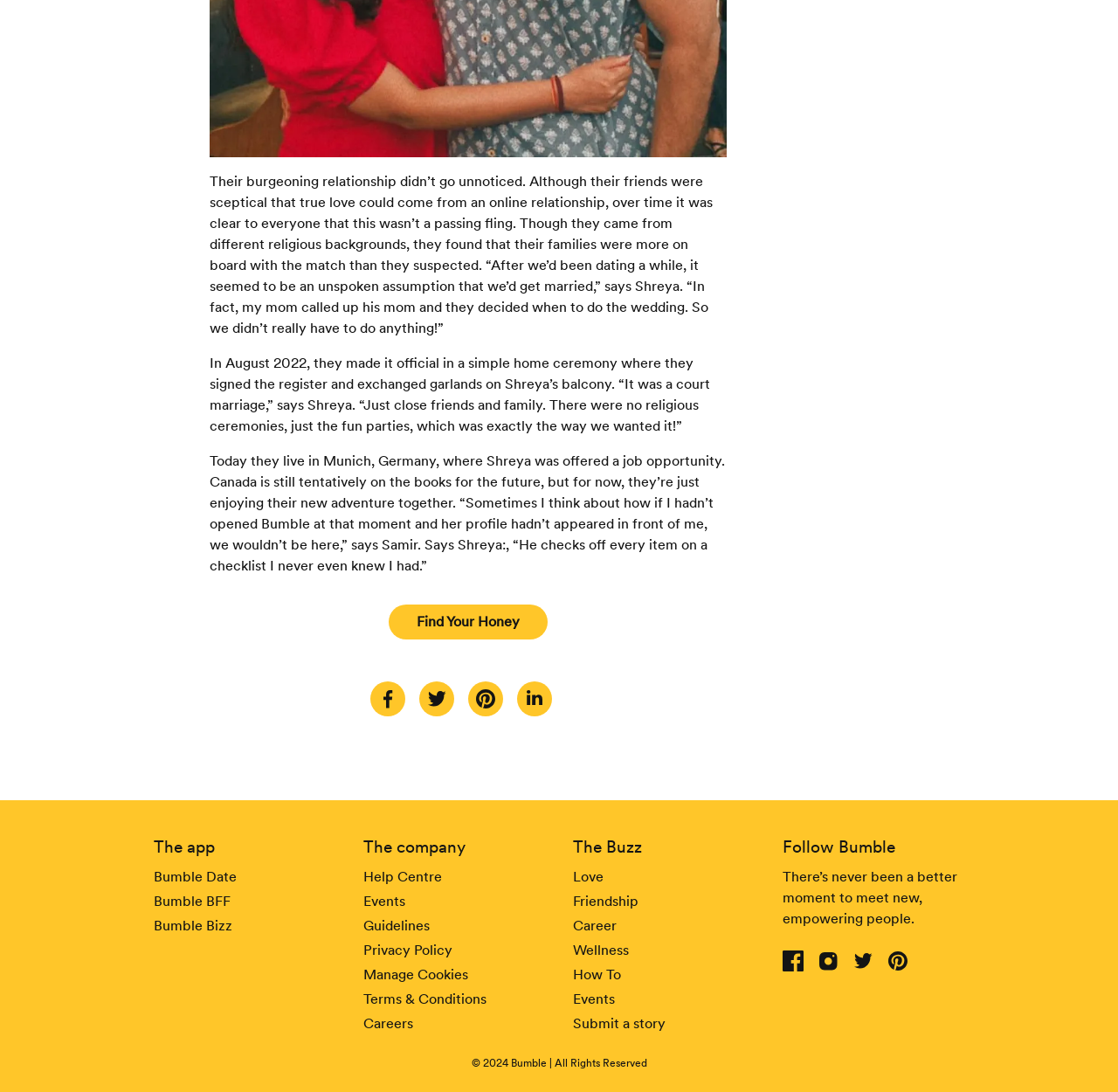Determine the bounding box coordinates of the target area to click to execute the following instruction: "Follow Bumble on Twitter."

[0.762, 0.871, 0.781, 0.89]